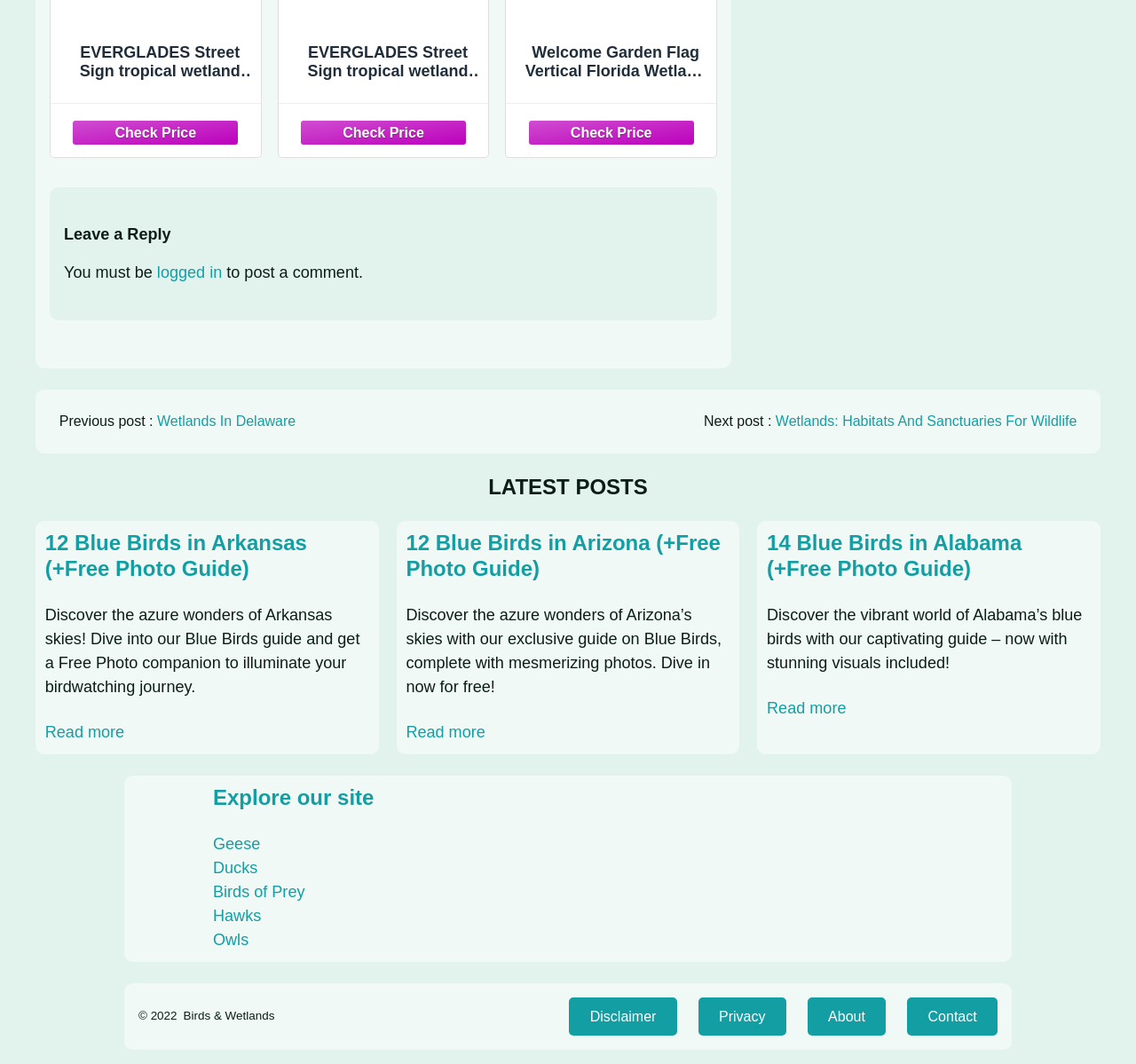What type of content is featured in the 'LATEST POSTS' section?
Please provide a comprehensive answer based on the visual information in the image.

The 'LATEST POSTS' section contains three articles with headings related to blue birds in different states, suggesting that the webpage features content about birds and wildlife.